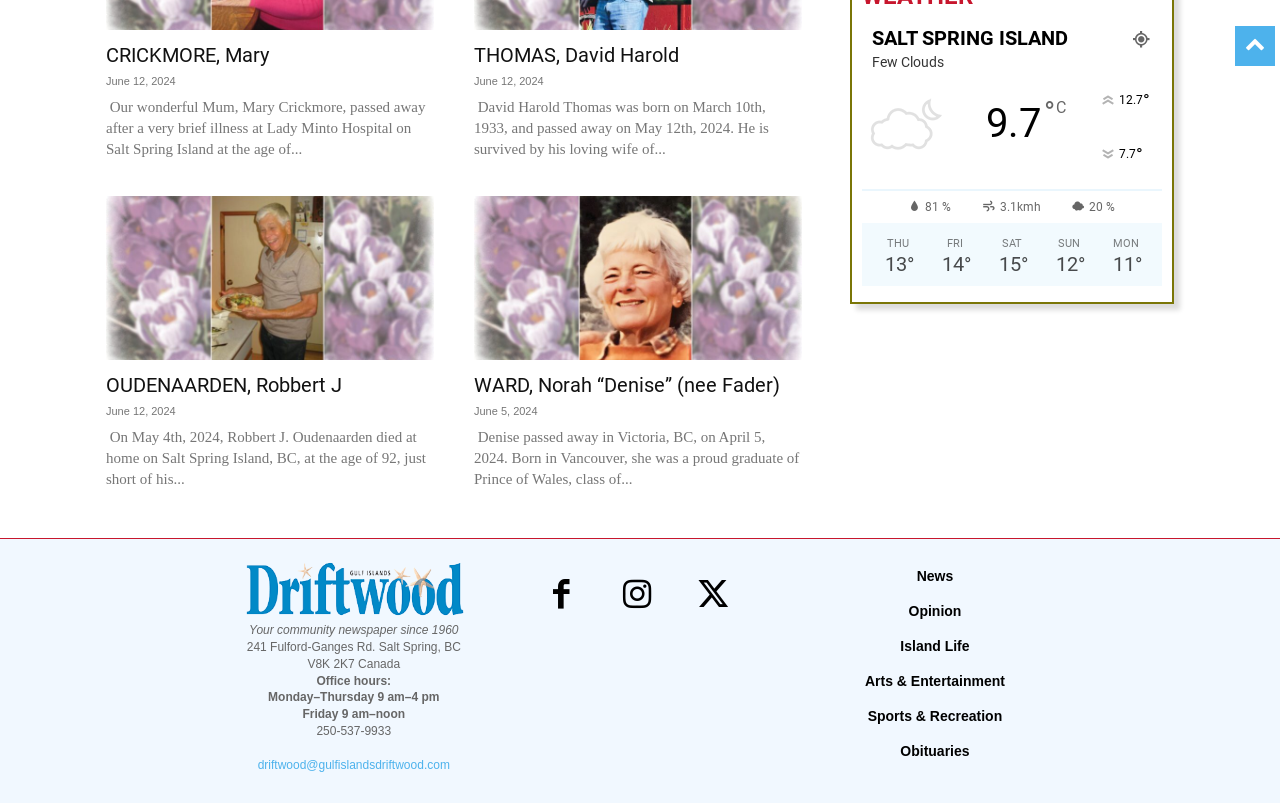Use one word or a short phrase to answer the question provided: 
What is the current weather condition on Salt Spring Island?

Few Clouds